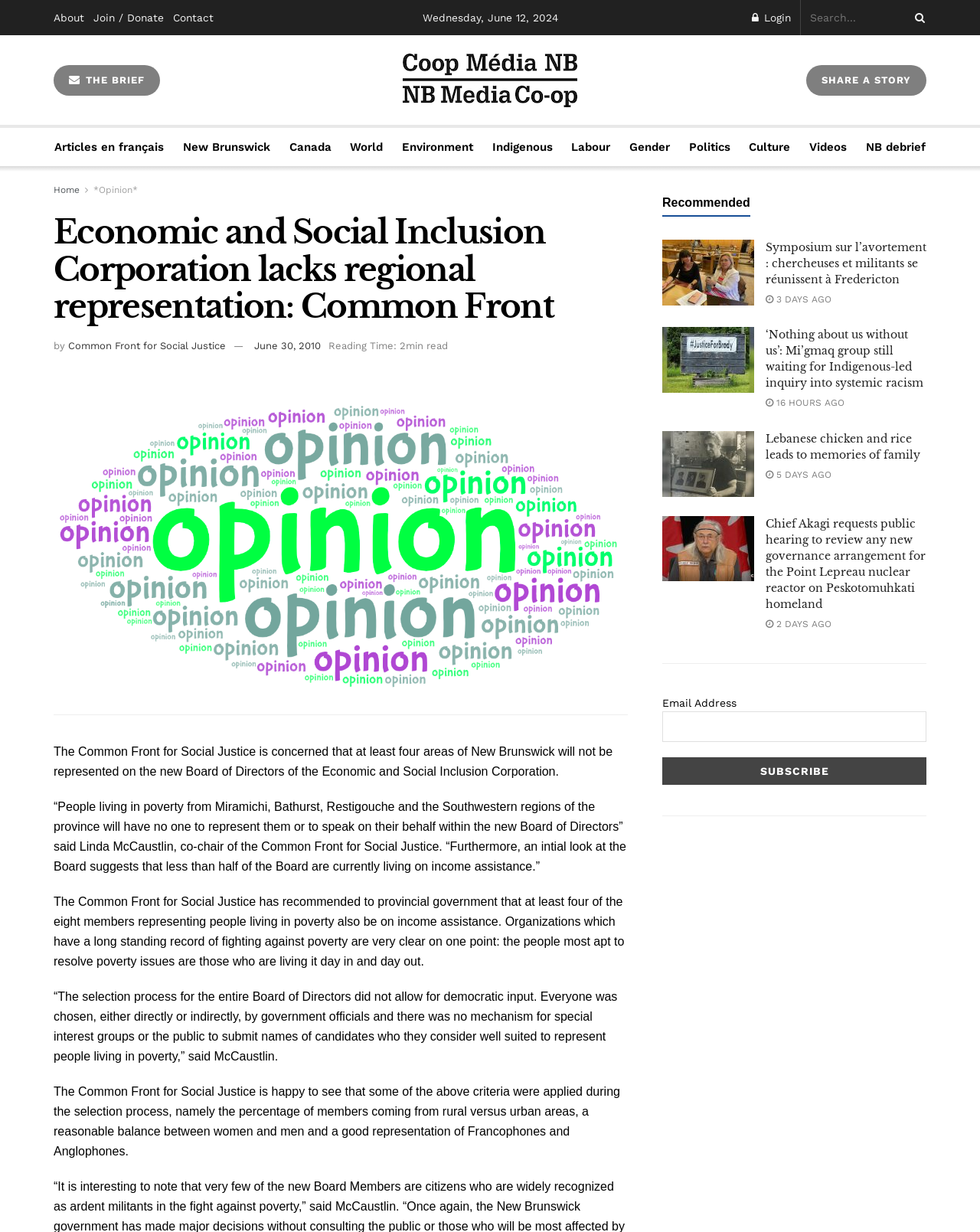Can you find and generate the webpage's heading?

Economic and Social Inclusion Corporation lacks regional representation: Common Front